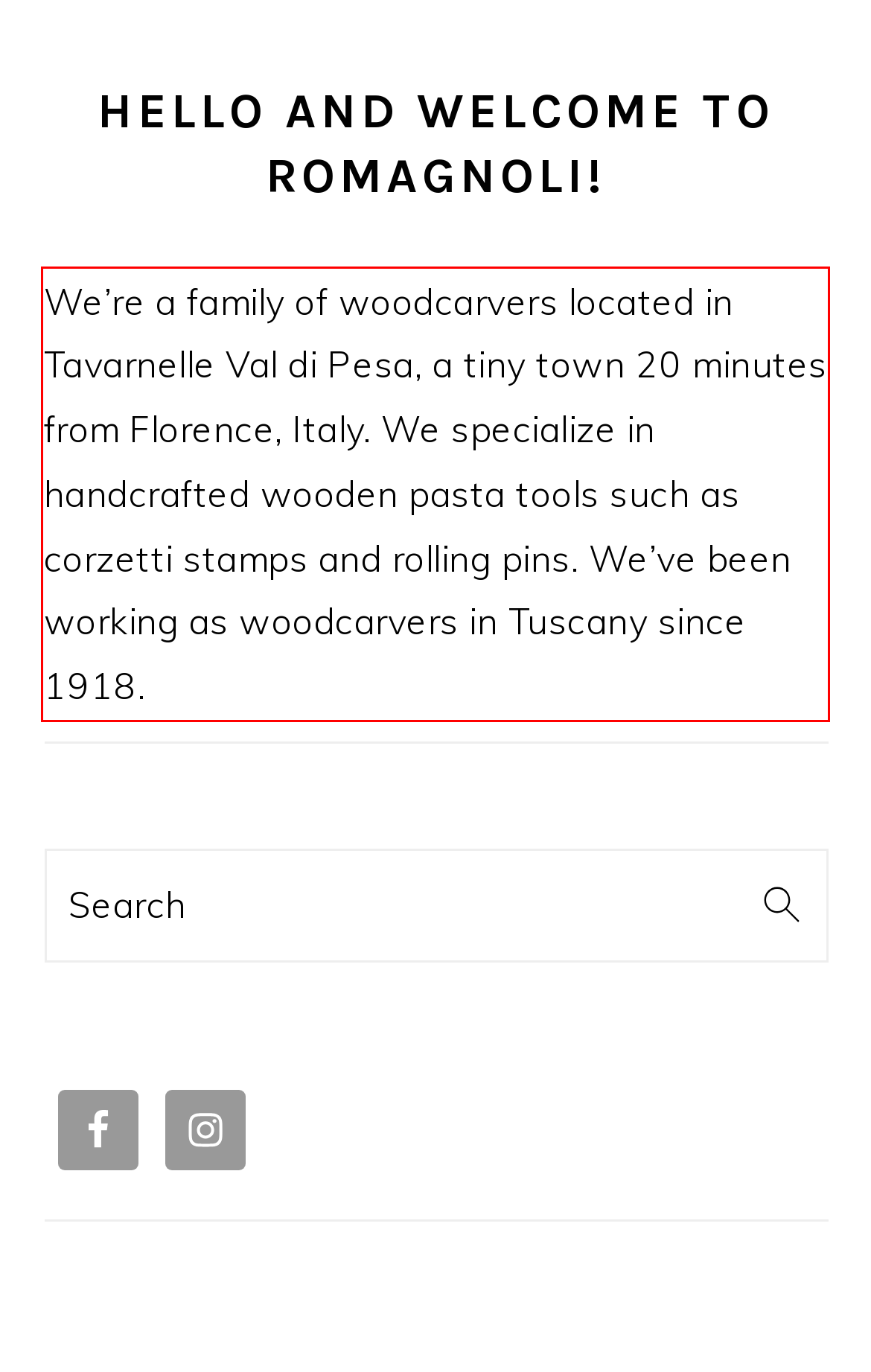You are given a webpage screenshot with a red bounding box around a UI element. Extract and generate the text inside this red bounding box.

We’re a family of woodcarvers located in Tavarnelle Val di Pesa, a tiny town 20 minutes from Florence, Italy. We specialize in handcrafted wooden pasta tools such as corzetti stamps and rolling pins. We’ve been working as woodcarvers in Tuscany since 1918.